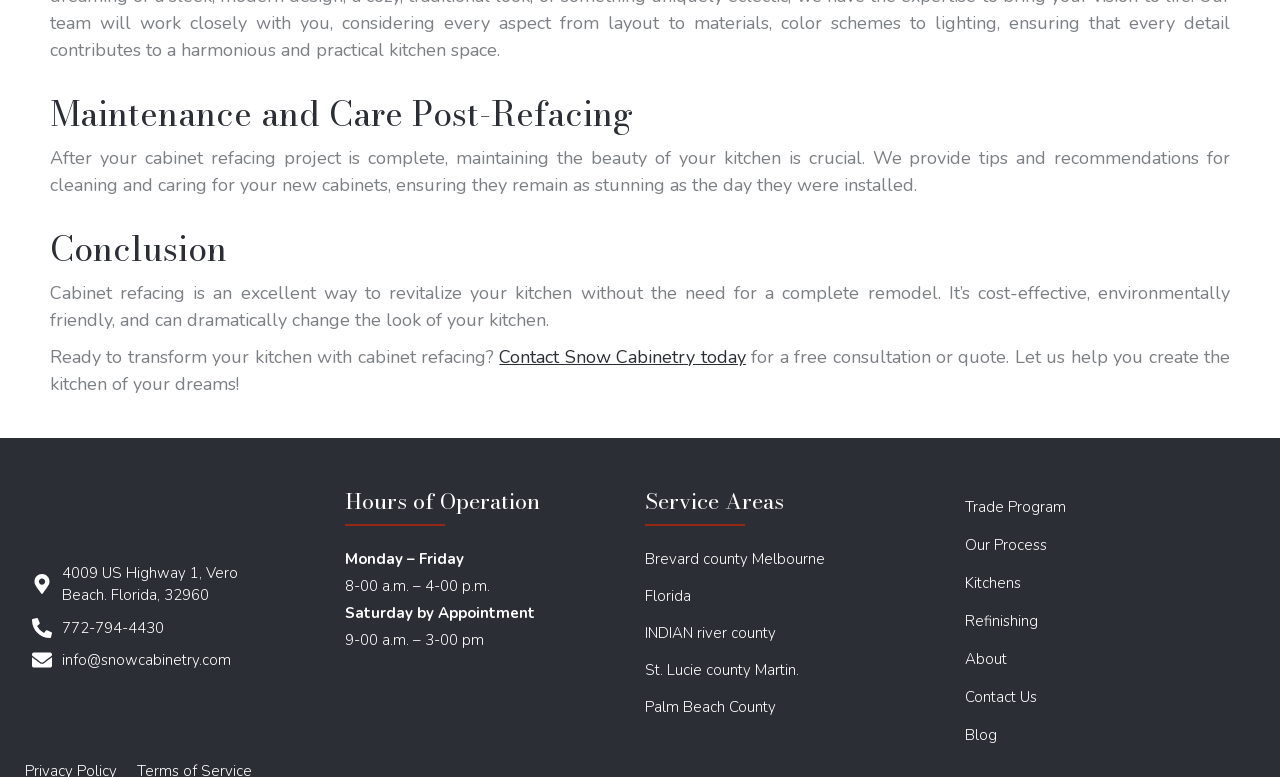Please provide a comprehensive response to the question below by analyzing the image: 
What is the county served by the company in the third service area?

I found the service areas from the 'Service Areas' heading and the third service area is 'St. Lucie county'.